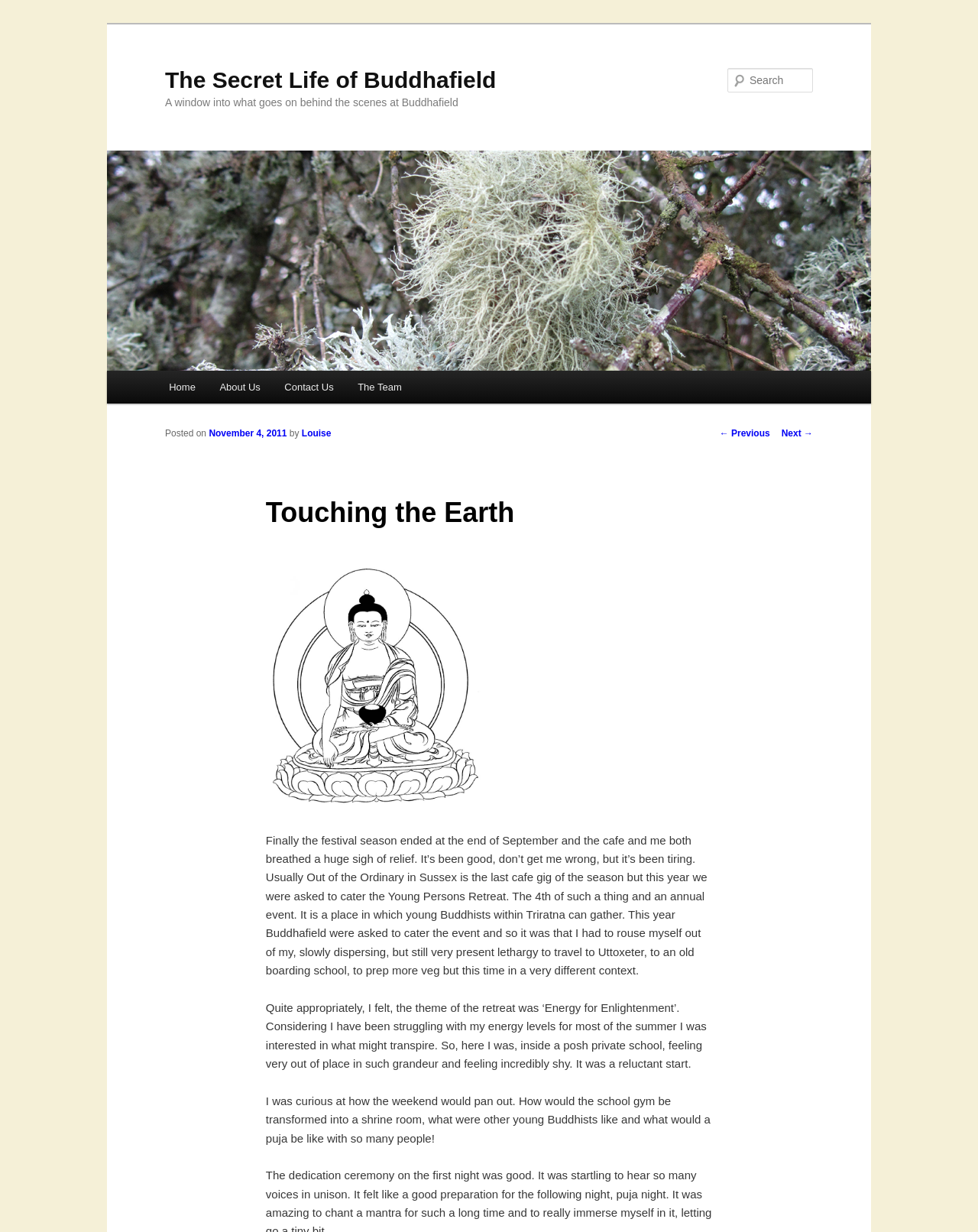How many links are there in the main menu?
Give a one-word or short-phrase answer derived from the screenshot.

4